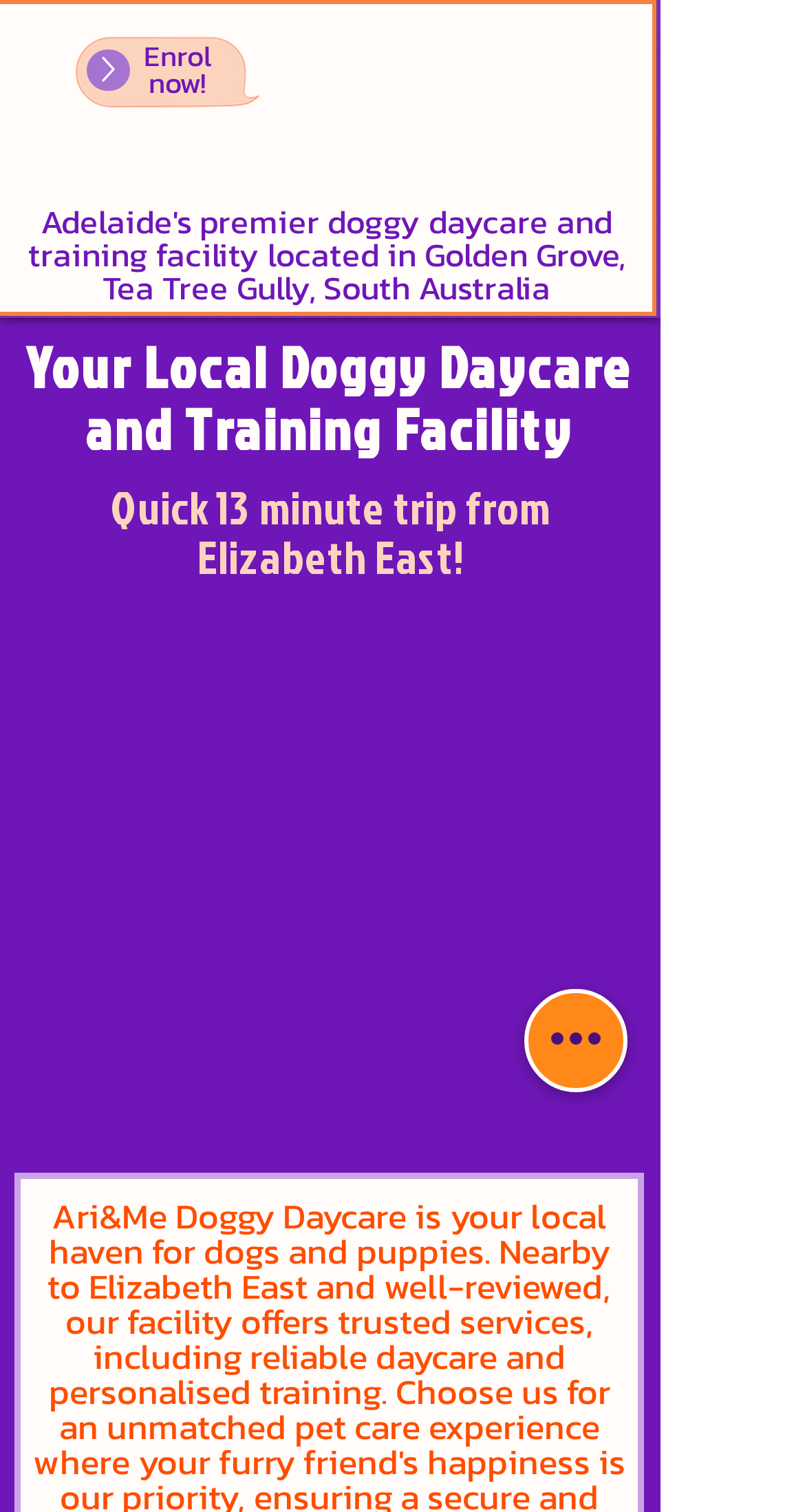What is the function of the button with the text 'Open navigation menu'?
Look at the image and provide a detailed response to the question.

The button with the text 'Open navigation menu' has a popup dialog, which suggests that it is used to open a navigation menu. This menu is likely to contain links to other pages or sections of the website.